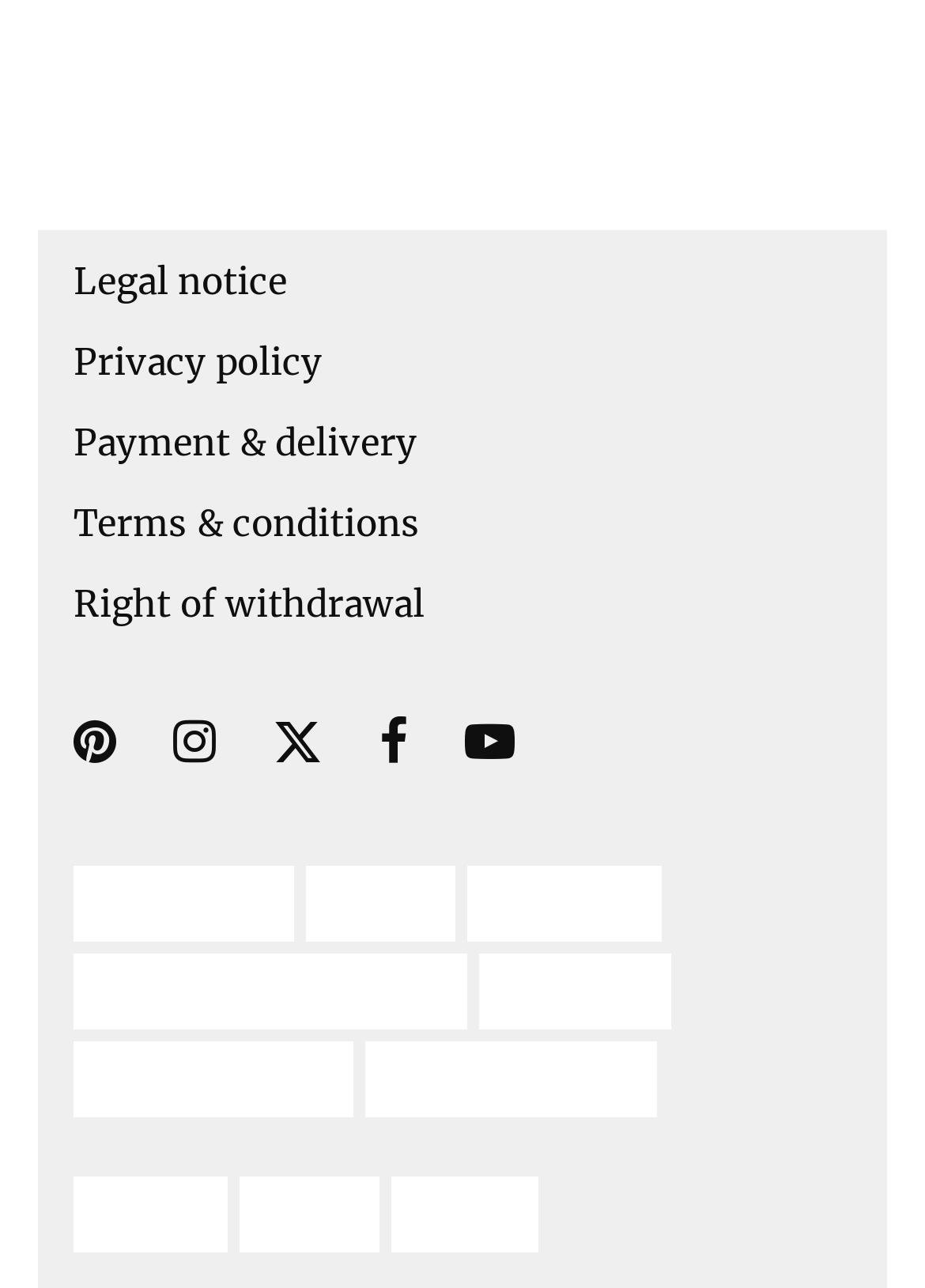How many image elements are there?
Based on the screenshot, provide a one-word or short-phrase response.

9